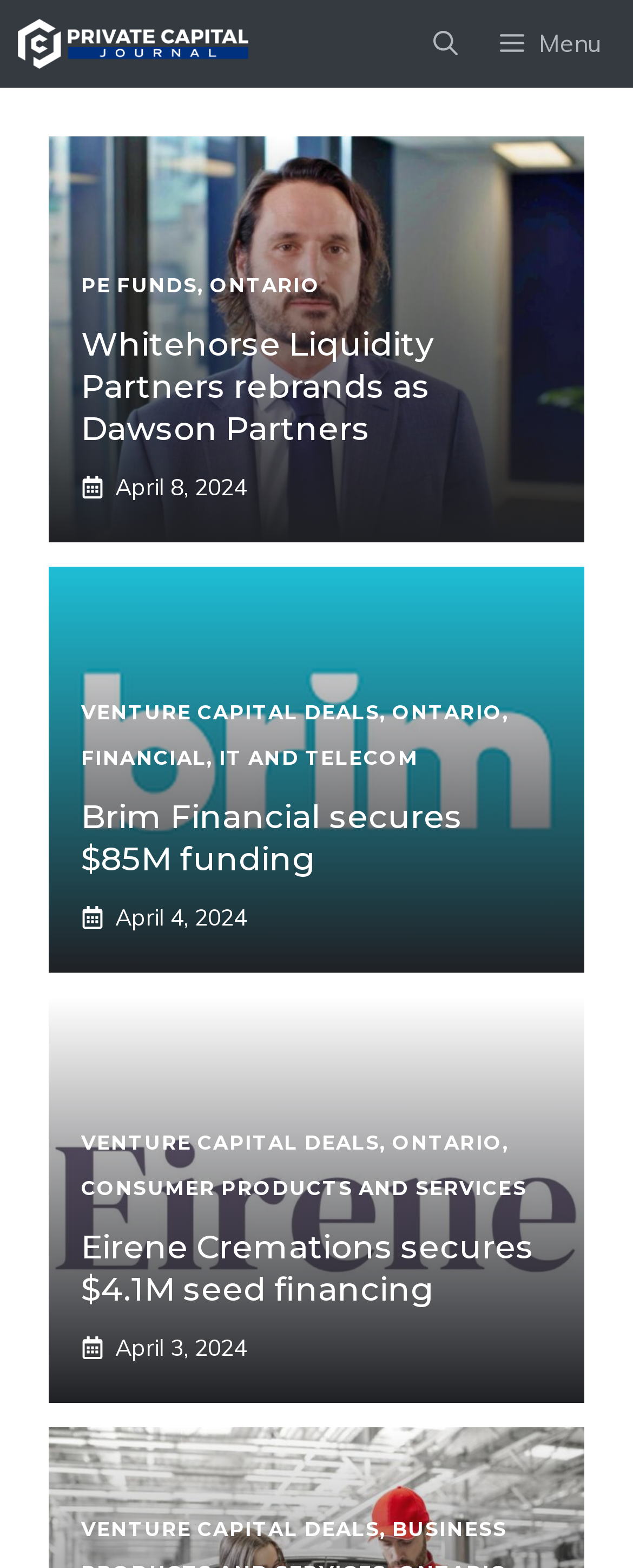What is the title of the third article?
Answer the question based on the image using a single word or a brief phrase.

Eirene Cremations secures $4.1M seed financing